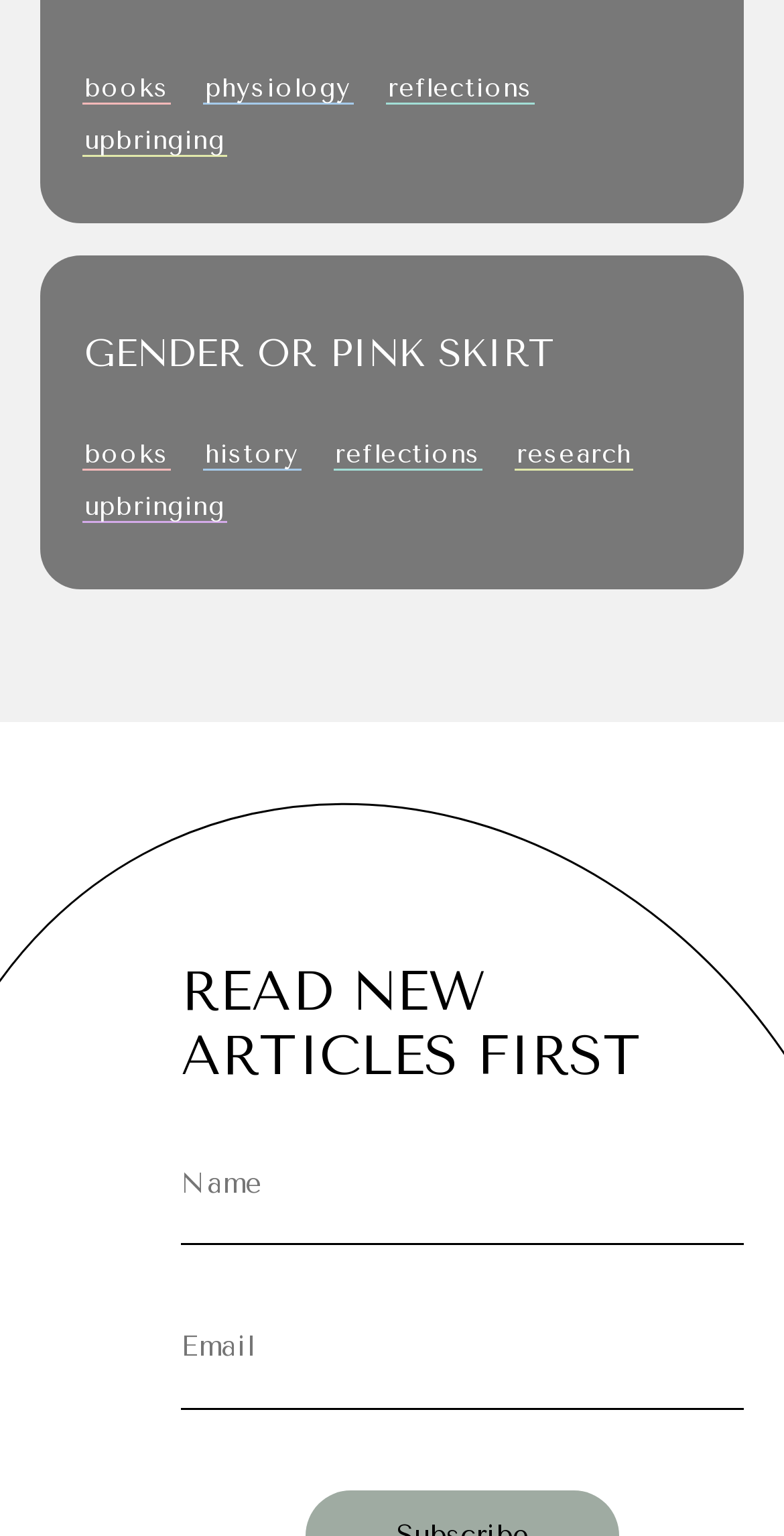Identify the bounding box of the HTML element described as: "upbringing".

[0.108, 0.32, 0.287, 0.339]